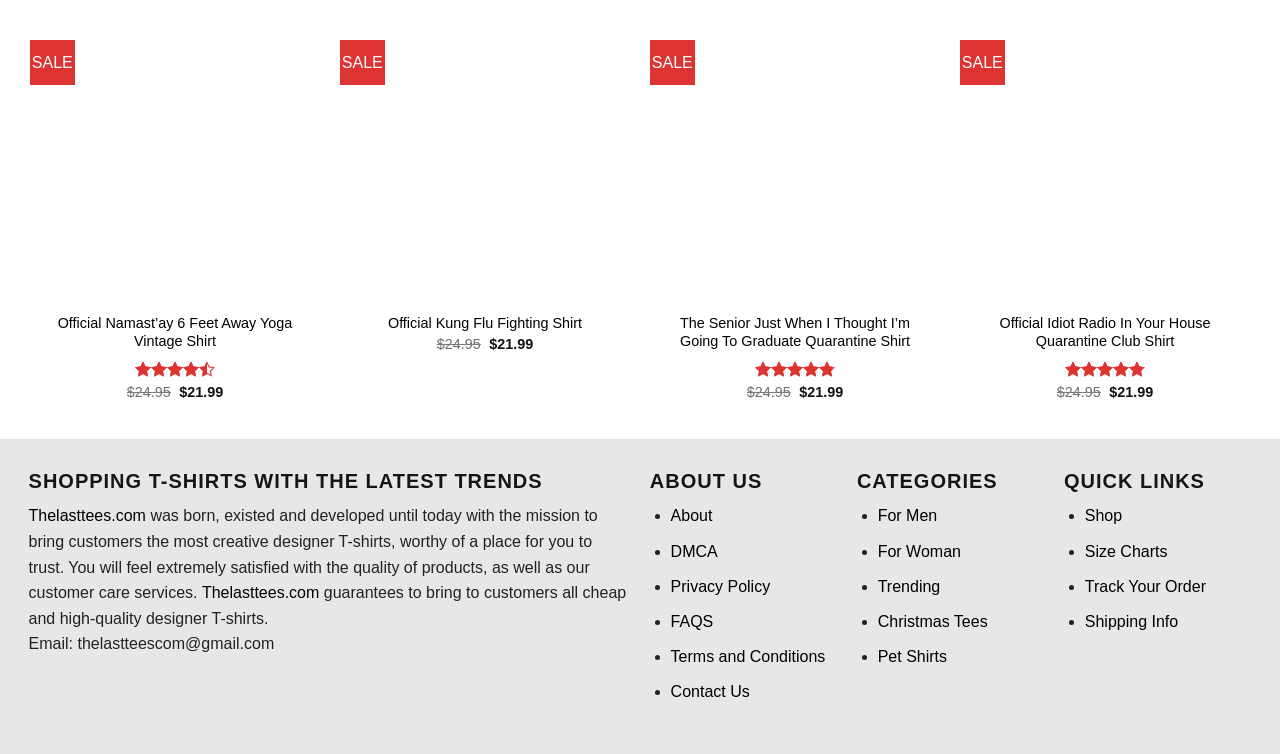Identify the bounding box coordinates for the UI element described as: "Add to wishlist". The coordinates should be provided as four floats between 0 and 1: [left, top, right, bottom].

[0.209, 0.078, 0.238, 0.118]